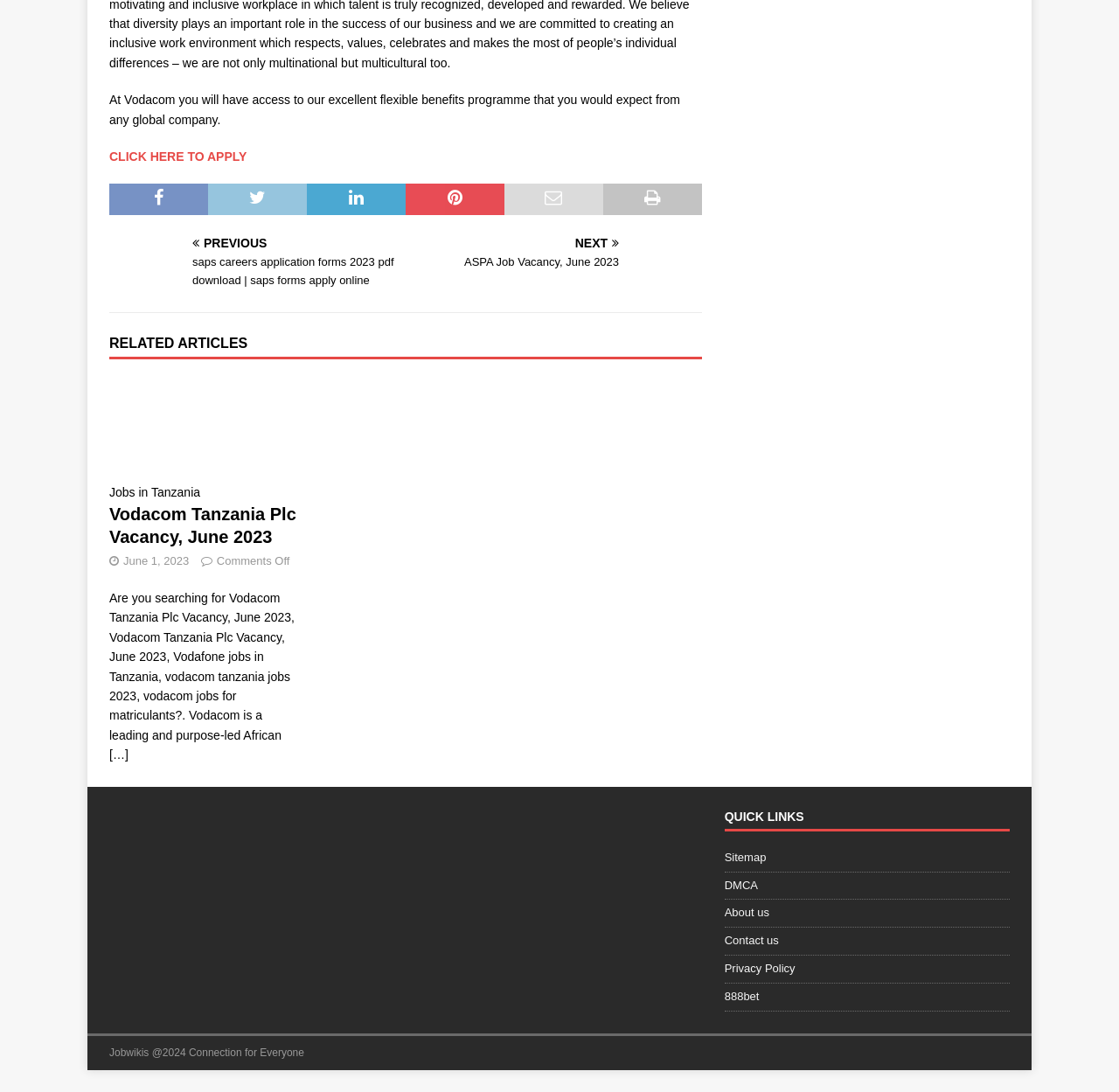Using the description: "Contact us", identify the bounding box of the corresponding UI element in the screenshot.

[0.647, 0.85, 0.902, 0.874]